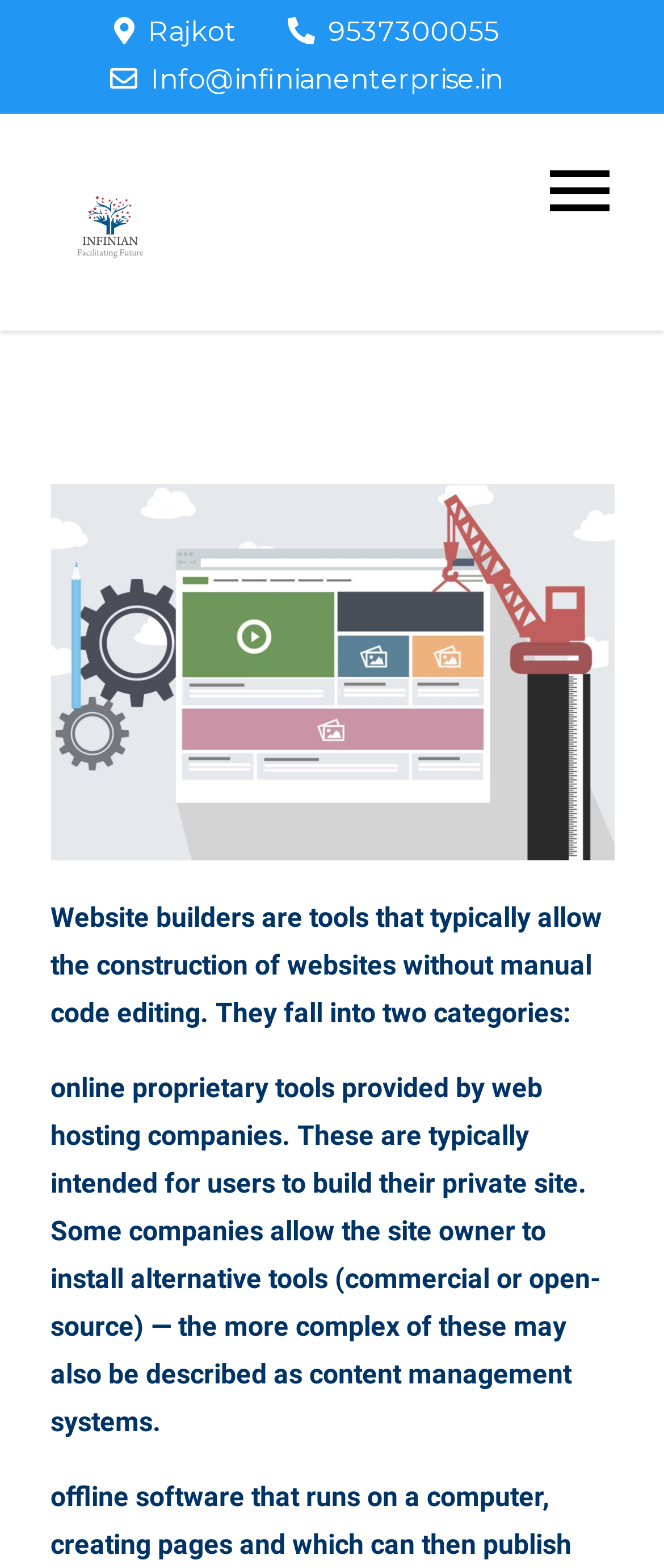Answer the following query concisely with a single word or phrase:
What is the location of the company?

Rajkot